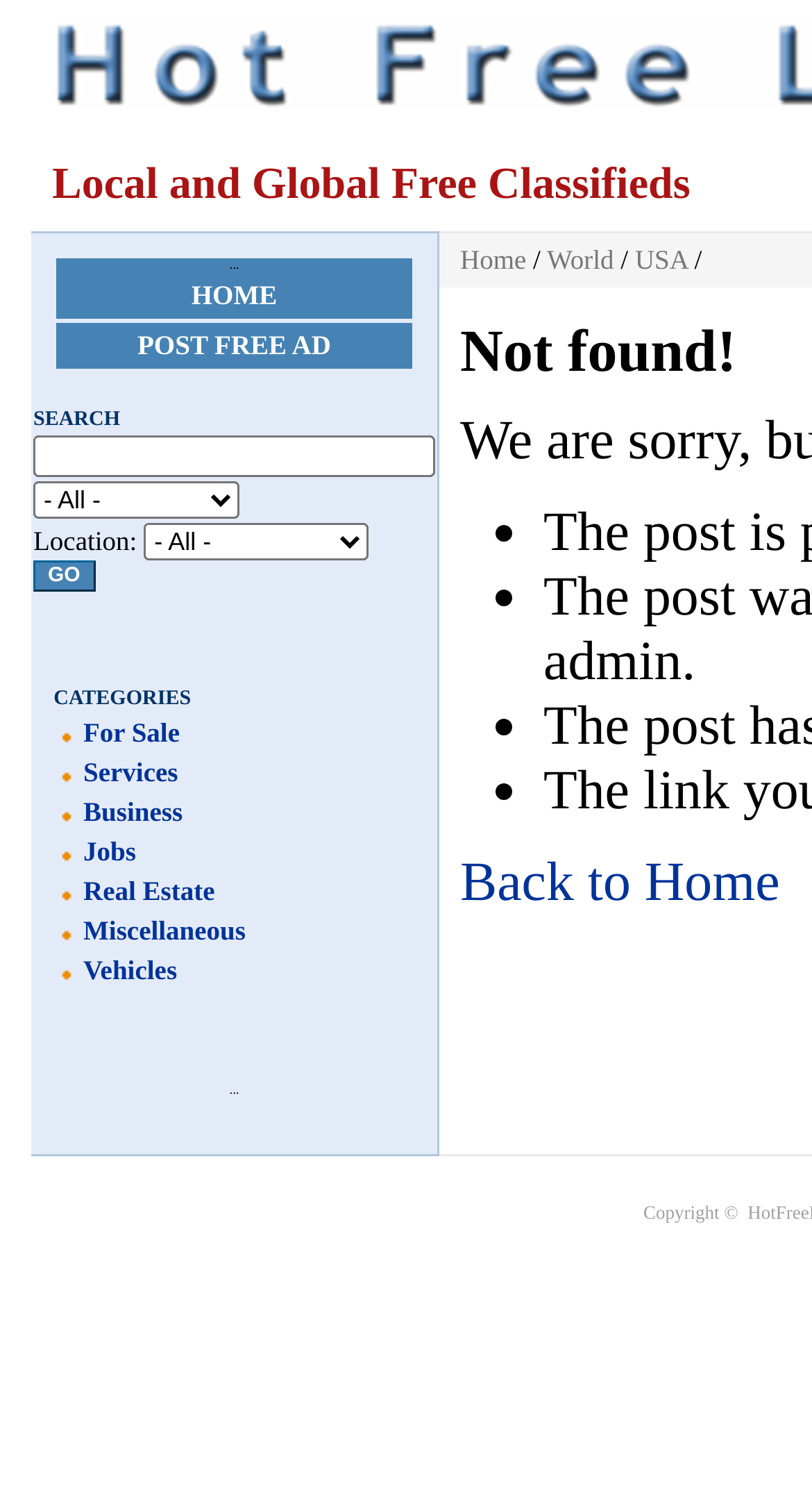Explain the features and main sections of the webpage comprehensively.

This webpage is a classifieds platform where users can buy, sell, and trade items. At the top, there is a navigation menu with links to "HOME" and "POST FREE AD" on the left side, and a search bar on the right side. The search bar has a dropdown menu for selecting a location and a "GO" button.

Below the navigation menu, there are two tables. The first table displays categories, including "For Sale", "Services", "Business", "Jobs", "Real Estate", "Miscellaneous", and "Vehicles", each with an accompanying icon. The second table appears to be empty.

On the top-right corner, there are links to "Home", "World", and "USA", indicating the user's current location. Below these links, there are four bullet points, but their corresponding text is not provided.

At the bottom of the page, there is a link to "Back to Home". Overall, the webpage has a simple and organized layout, making it easy for users to navigate and find what they are looking for.